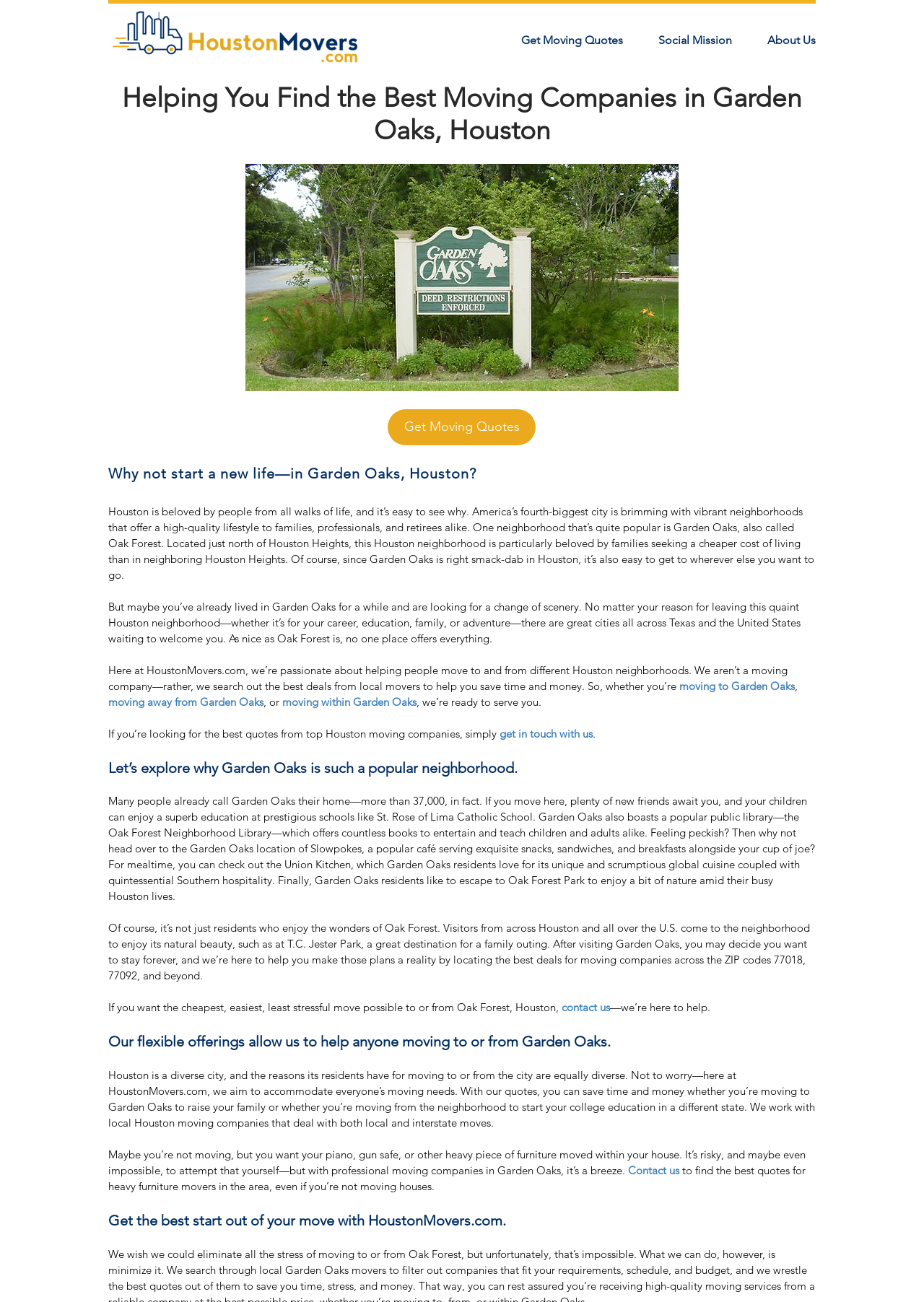Please locate the bounding box coordinates of the element's region that needs to be clicked to follow the instruction: "Click the 'About Us' link". The bounding box coordinates should be provided as four float numbers between 0 and 1, i.e., [left, top, right, bottom].

[0.811, 0.019, 0.902, 0.043]